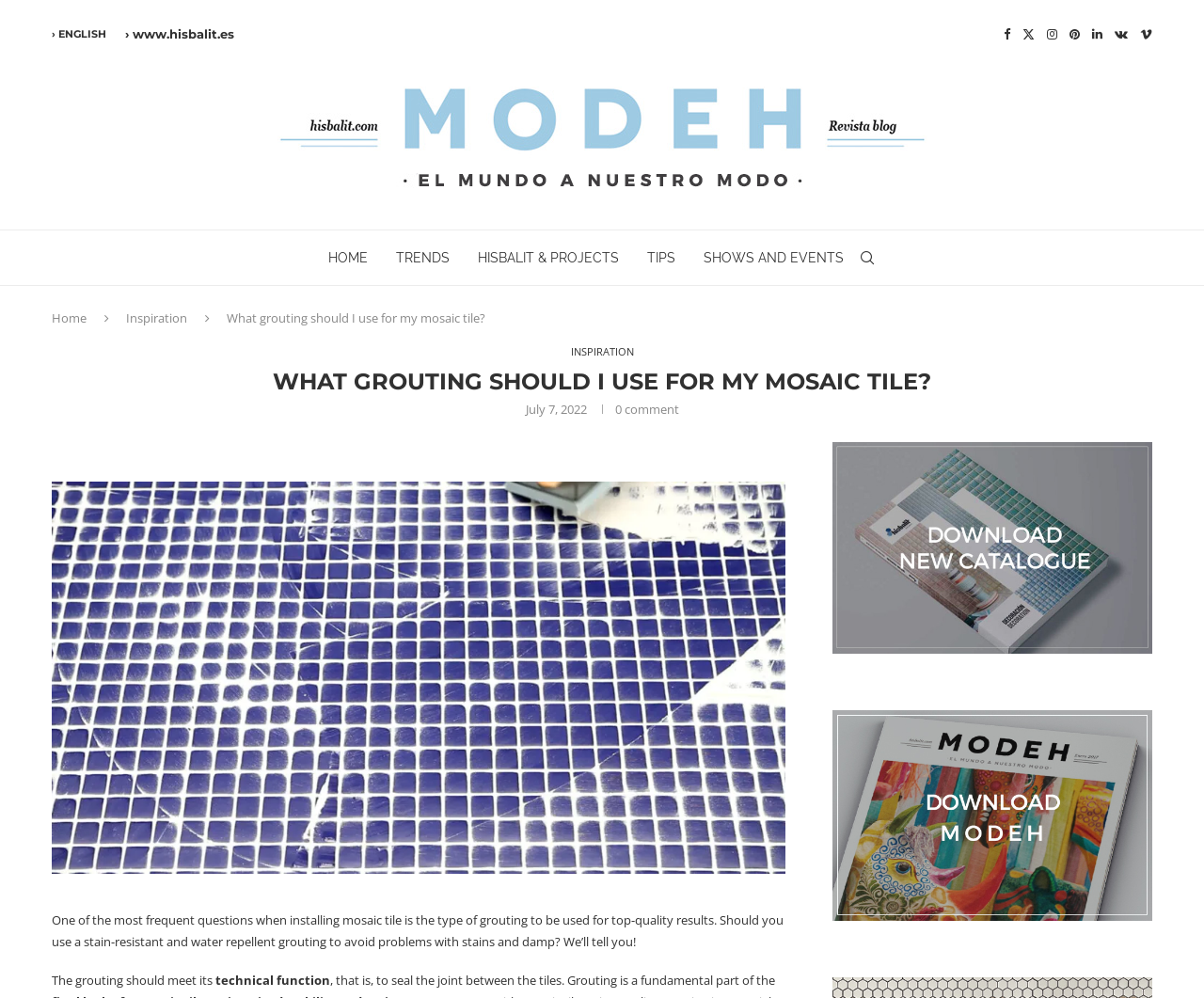What is the topic of the current article?
Look at the image and respond with a one-word or short phrase answer.

Mosaic tile grouting